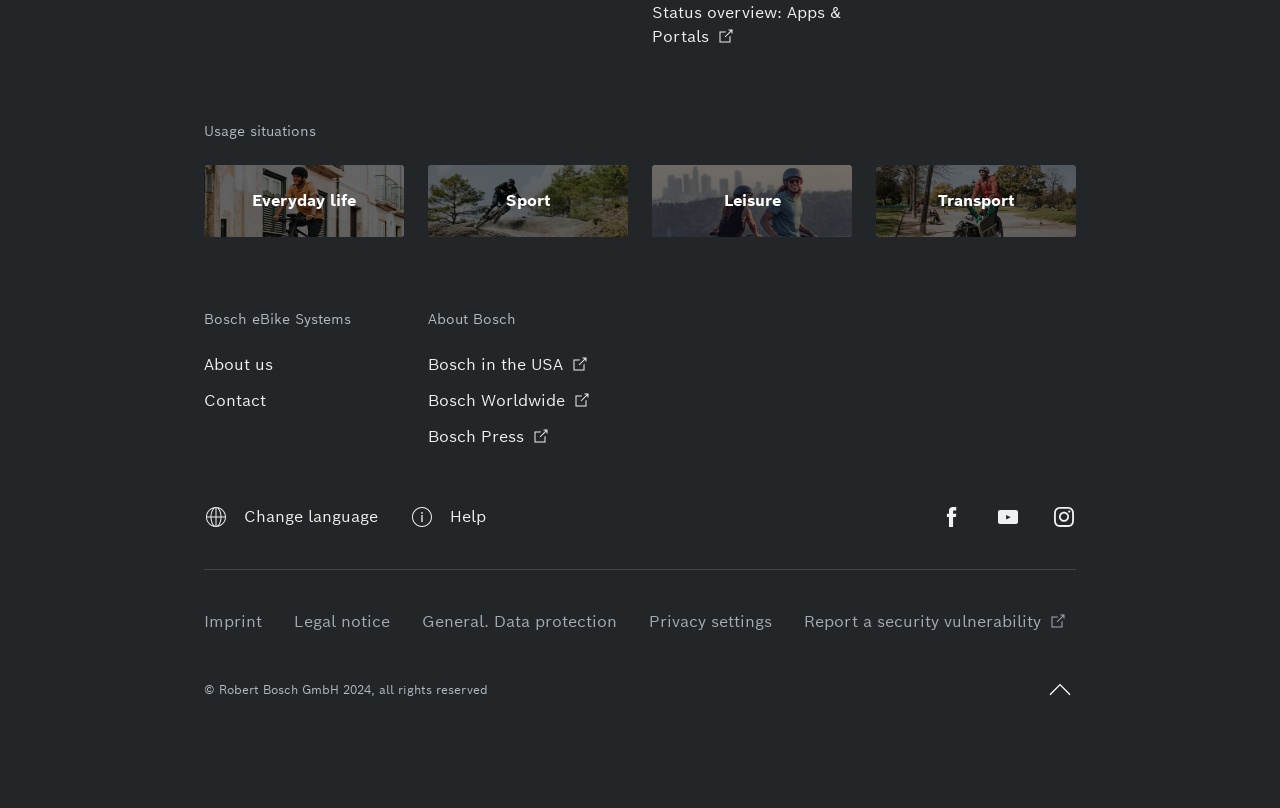Please locate the bounding box coordinates for the element that should be clicked to achieve the following instruction: "View status overview". Ensure the coordinates are given as four float numbers between 0 and 1, i.e., [left, top, right, bottom].

[0.509, 0.001, 0.666, 0.061]